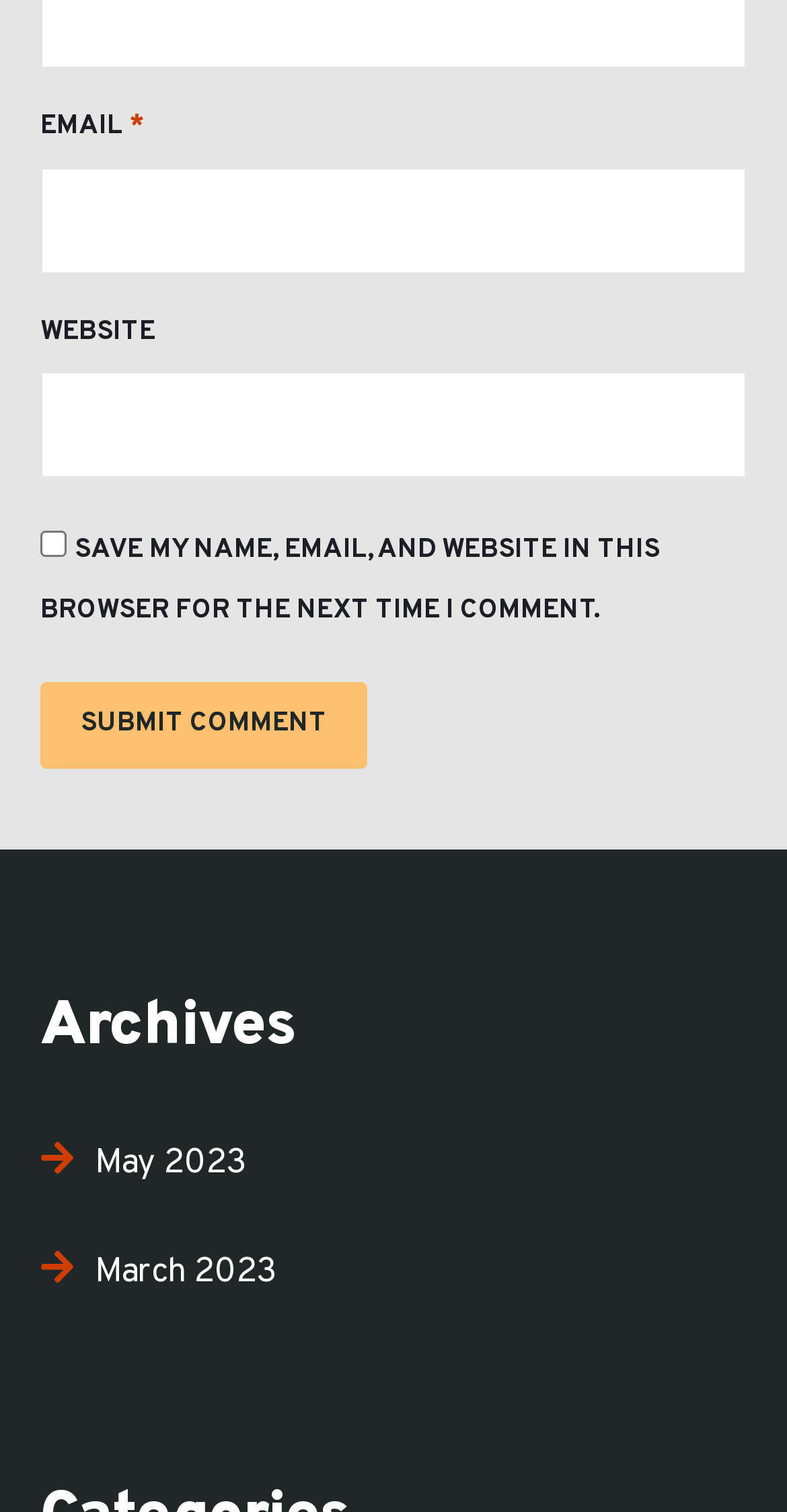What is the text on the submit button?
Based on the image, give a one-word or short phrase answer.

SUBMIT COMMENT